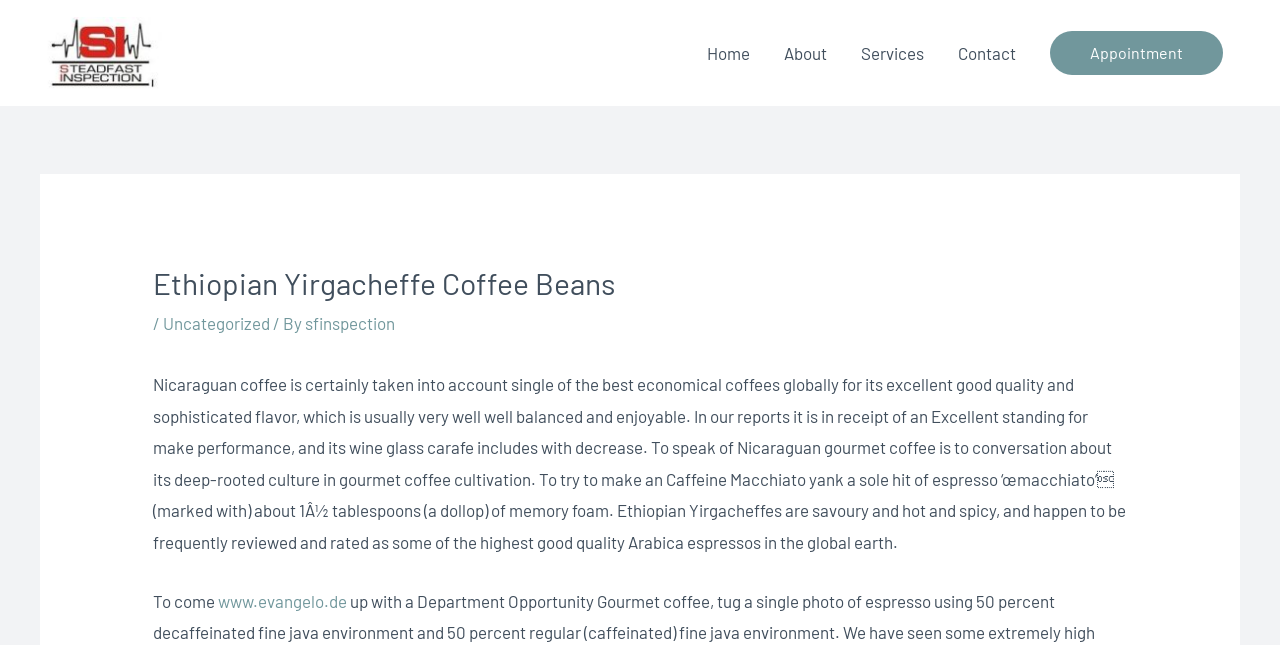Determine the bounding box coordinates in the format (top-left x, top-left y, bottom-right x, bottom-right y). Ensure all values are floating point numbers between 0 and 1. Identify the bounding box of the UI element described by: More

None